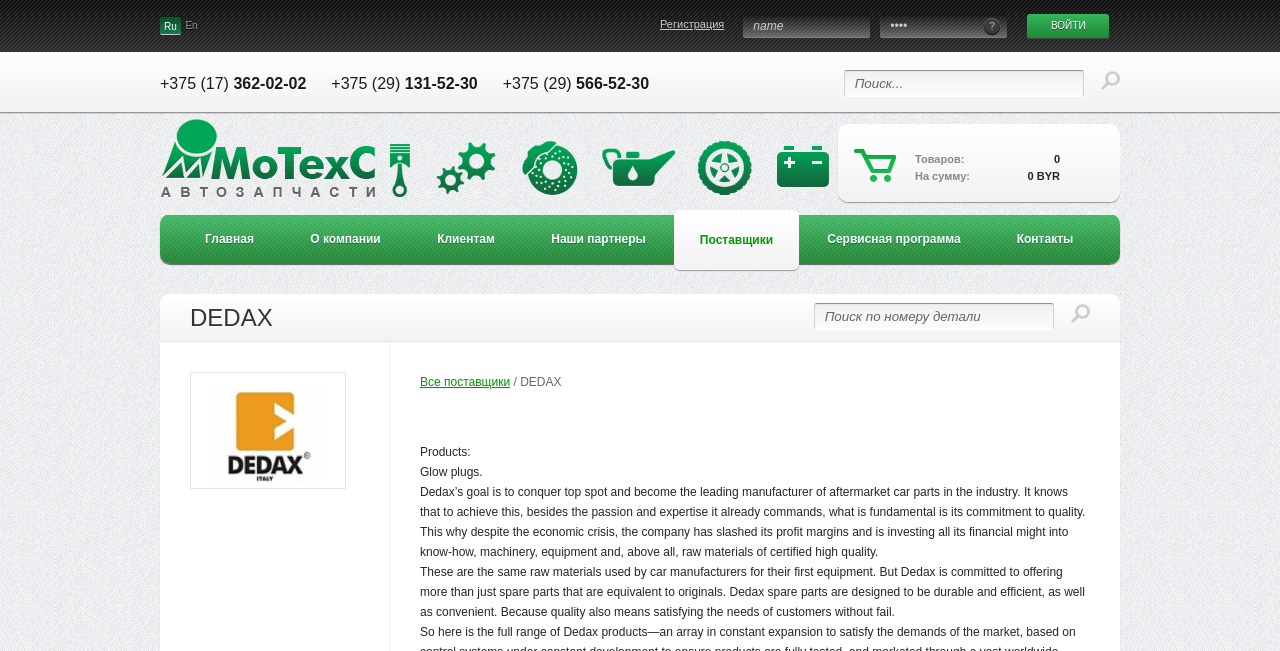Predict the bounding box coordinates of the UI element that matches this description: "input value="Поиск..." value="Поиск..."". The coordinates should be in the format [left, top, right, bottom] with each value between 0 and 1.

[0.659, 0.108, 0.847, 0.149]